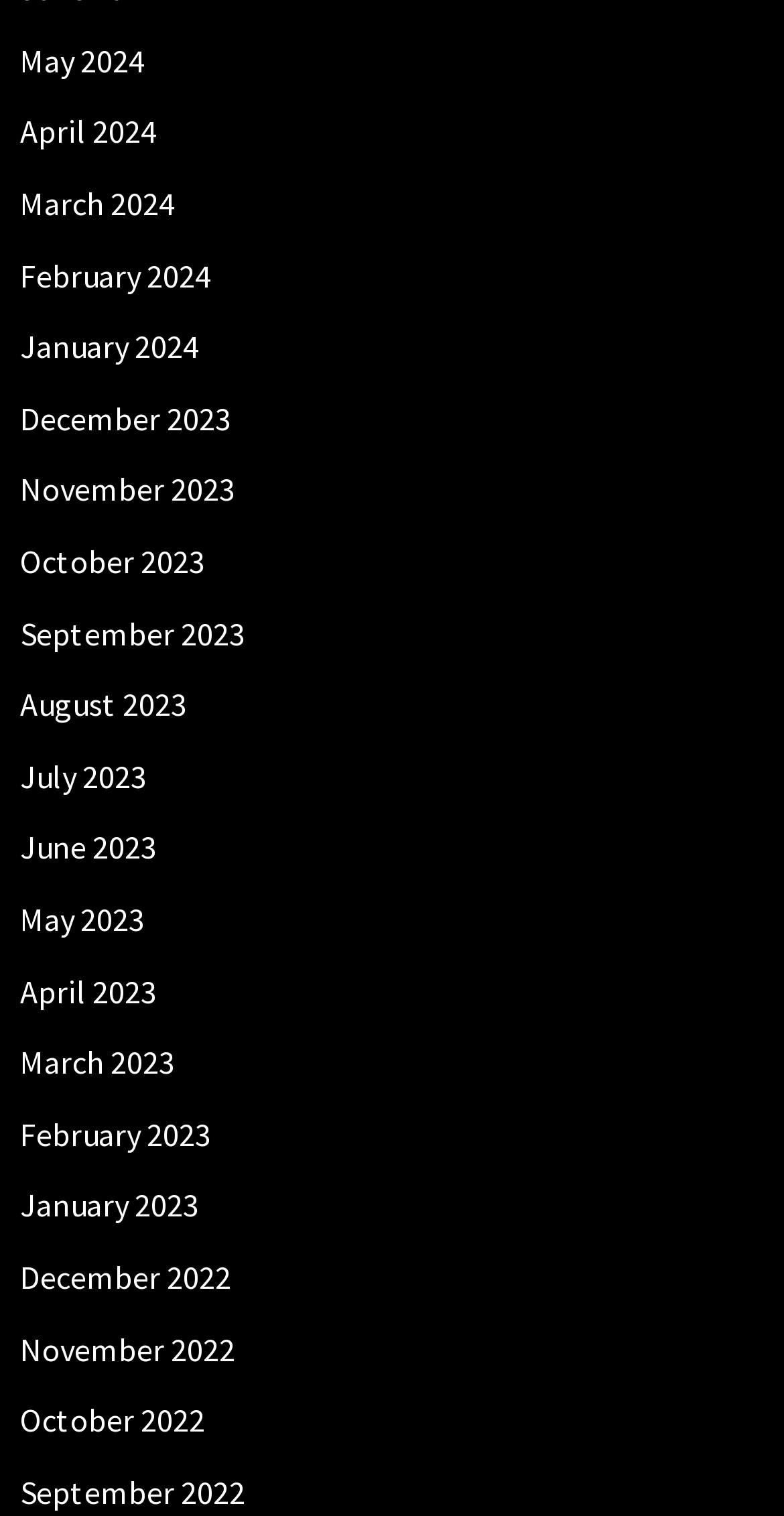What is the pattern of the months listed?
From the image, provide a succinct answer in one word or a short phrase.

Monthly chronological order